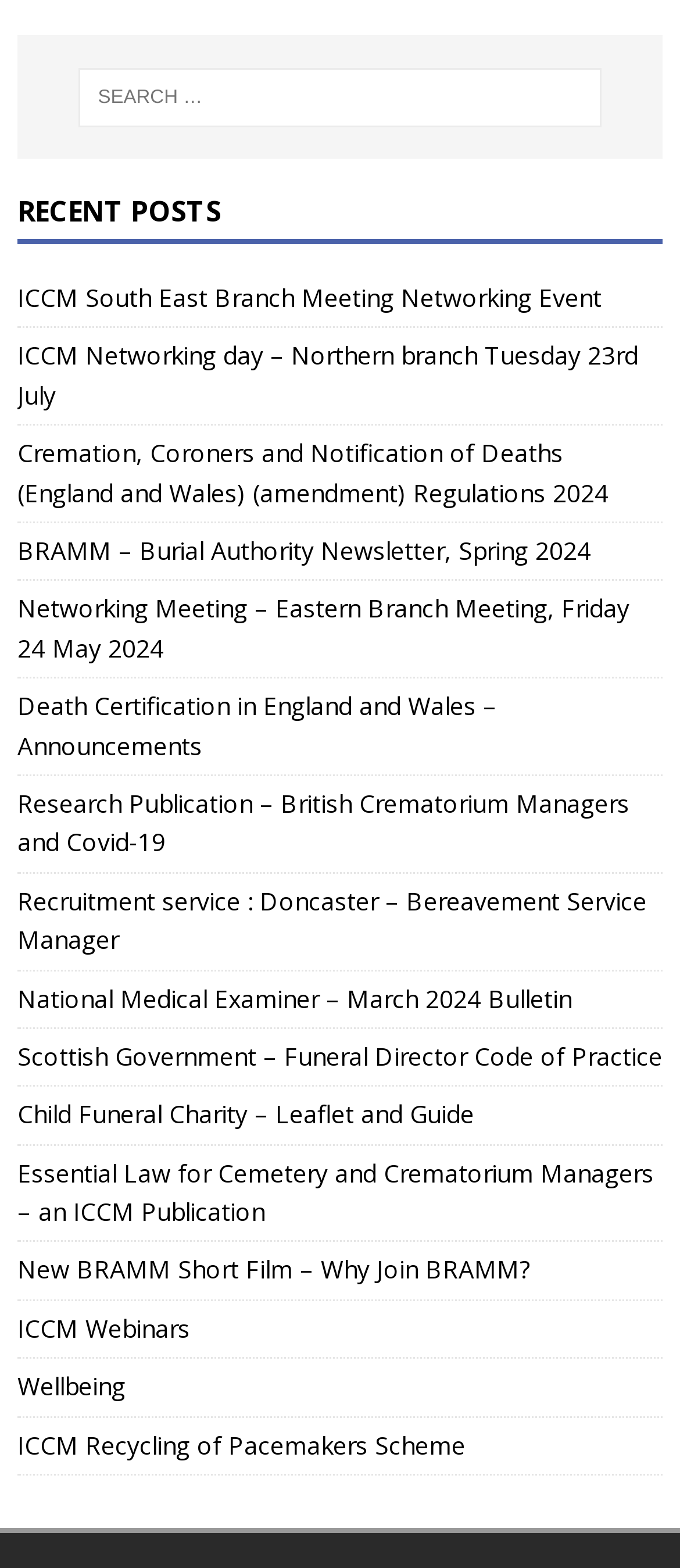Is there a section for webinars on the webpage?
Based on the screenshot, provide a one-word or short-phrase response.

Yes